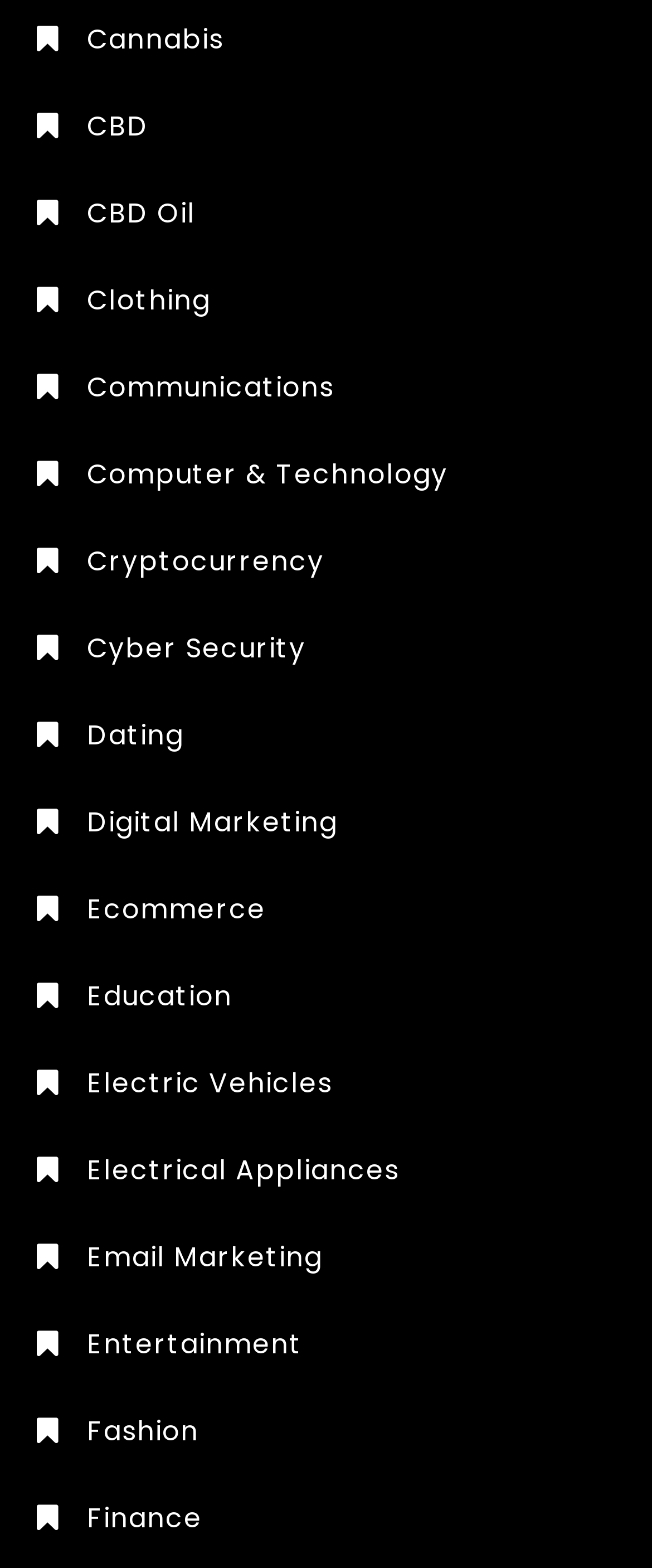Can you find the bounding box coordinates of the area I should click to execute the following instruction: "Explore road signs questions"?

None